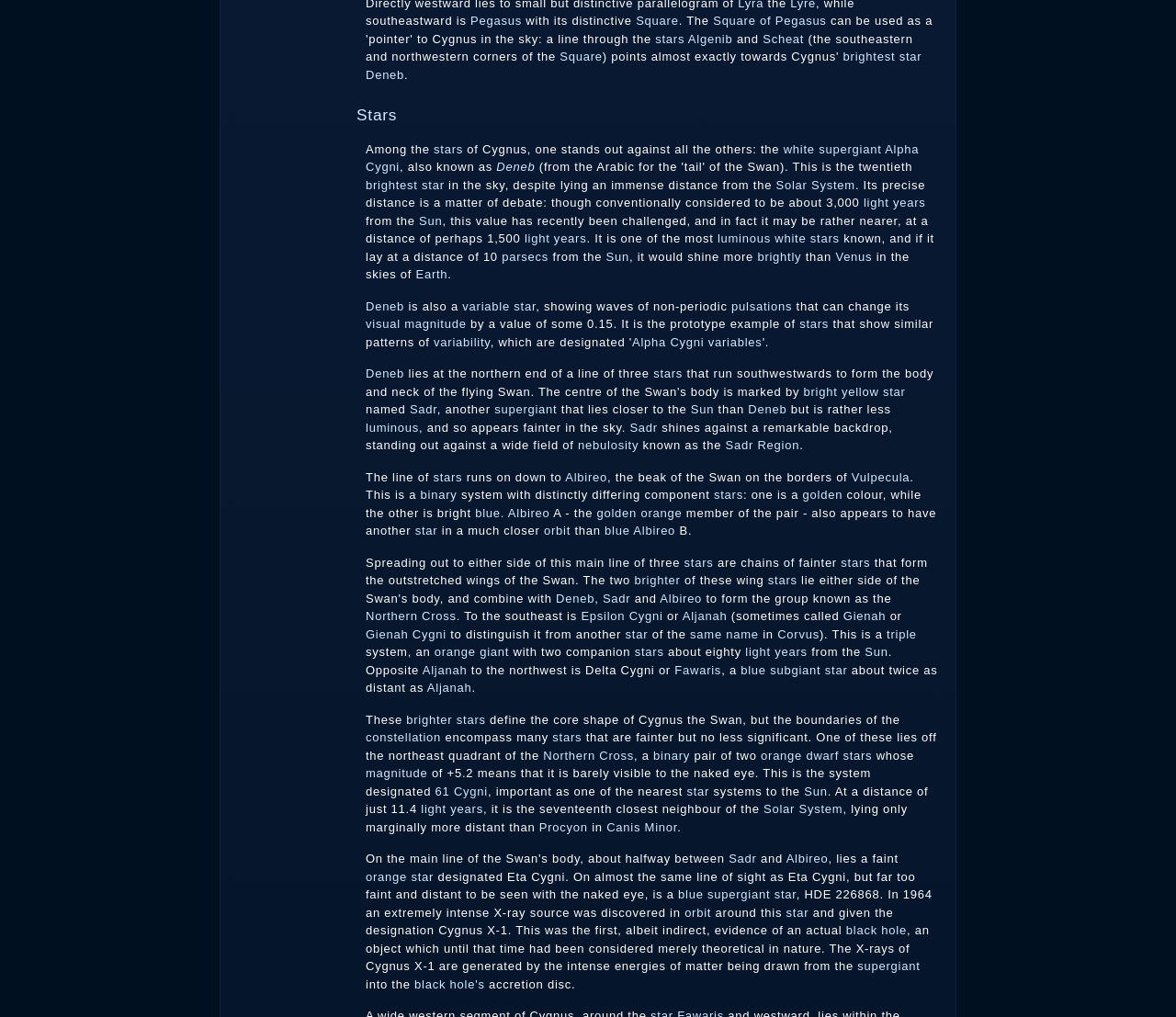Provide the bounding box coordinates of the section that needs to be clicked to accomplish the following instruction: "Explore the Square of Pegasus."

[0.606, 0.014, 0.703, 0.027]